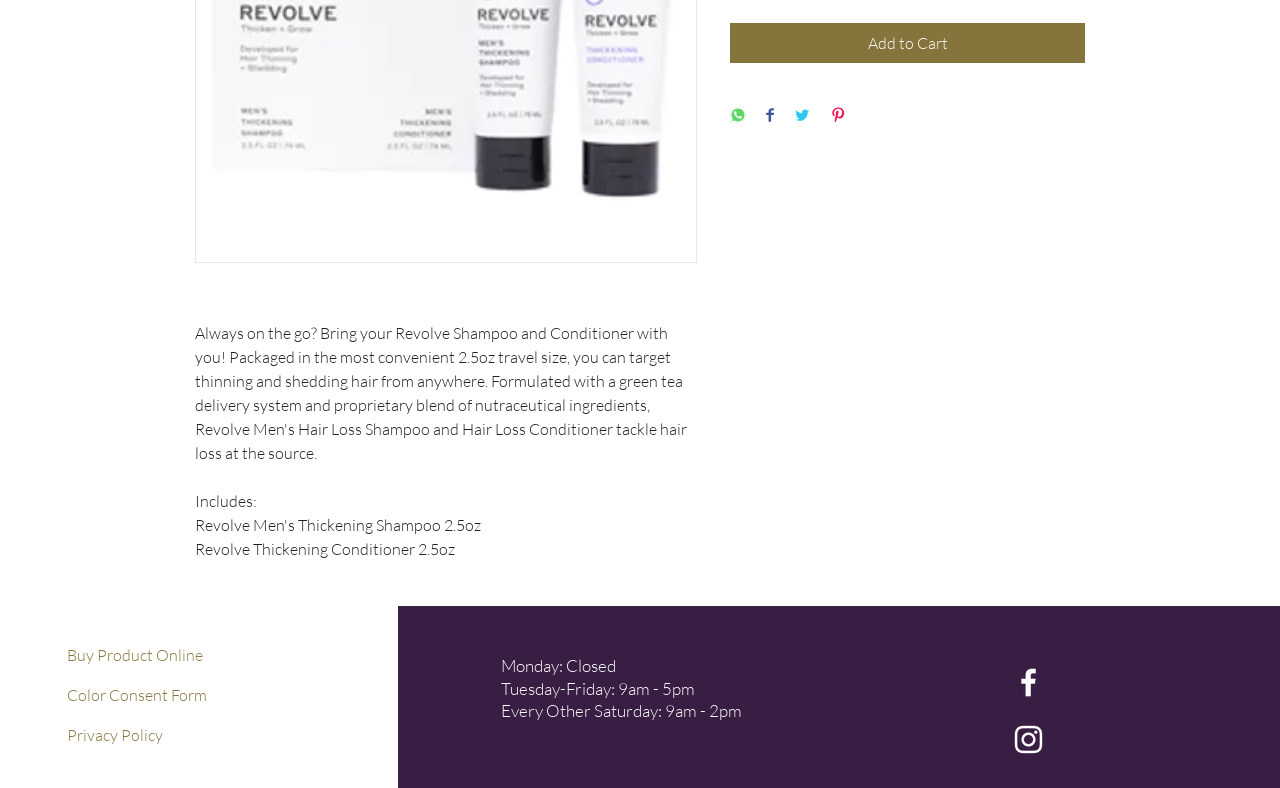Provide the bounding box coordinates of the UI element this sentence describes: "aria-label="Facebook"".

[0.789, 0.843, 0.818, 0.89]